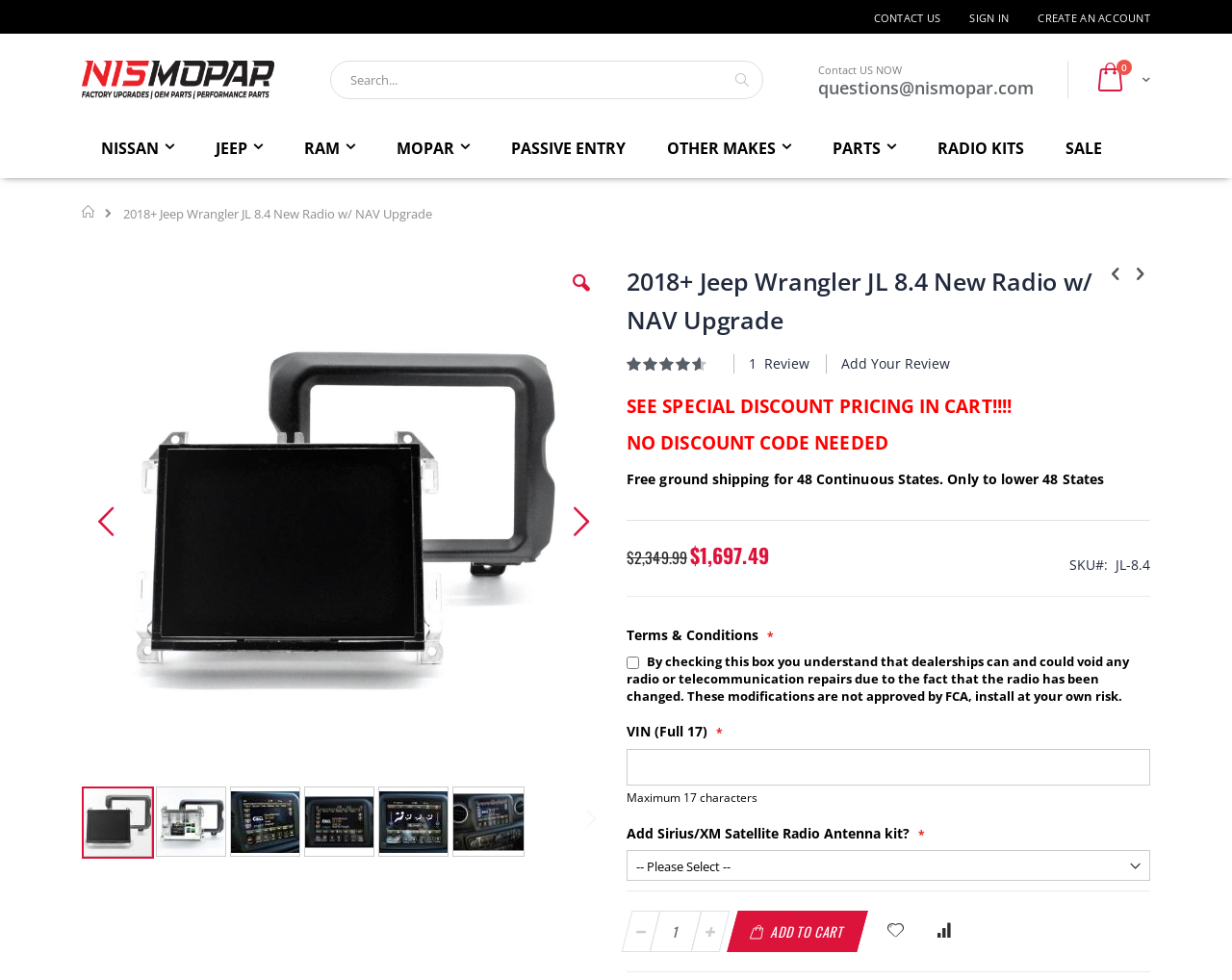Specify the bounding box coordinates of the element's region that should be clicked to achieve the following instruction: "Visit the Contact Us page". The bounding box coordinates consist of four float numbers between 0 and 1, in the format [left, top, right, bottom].

None